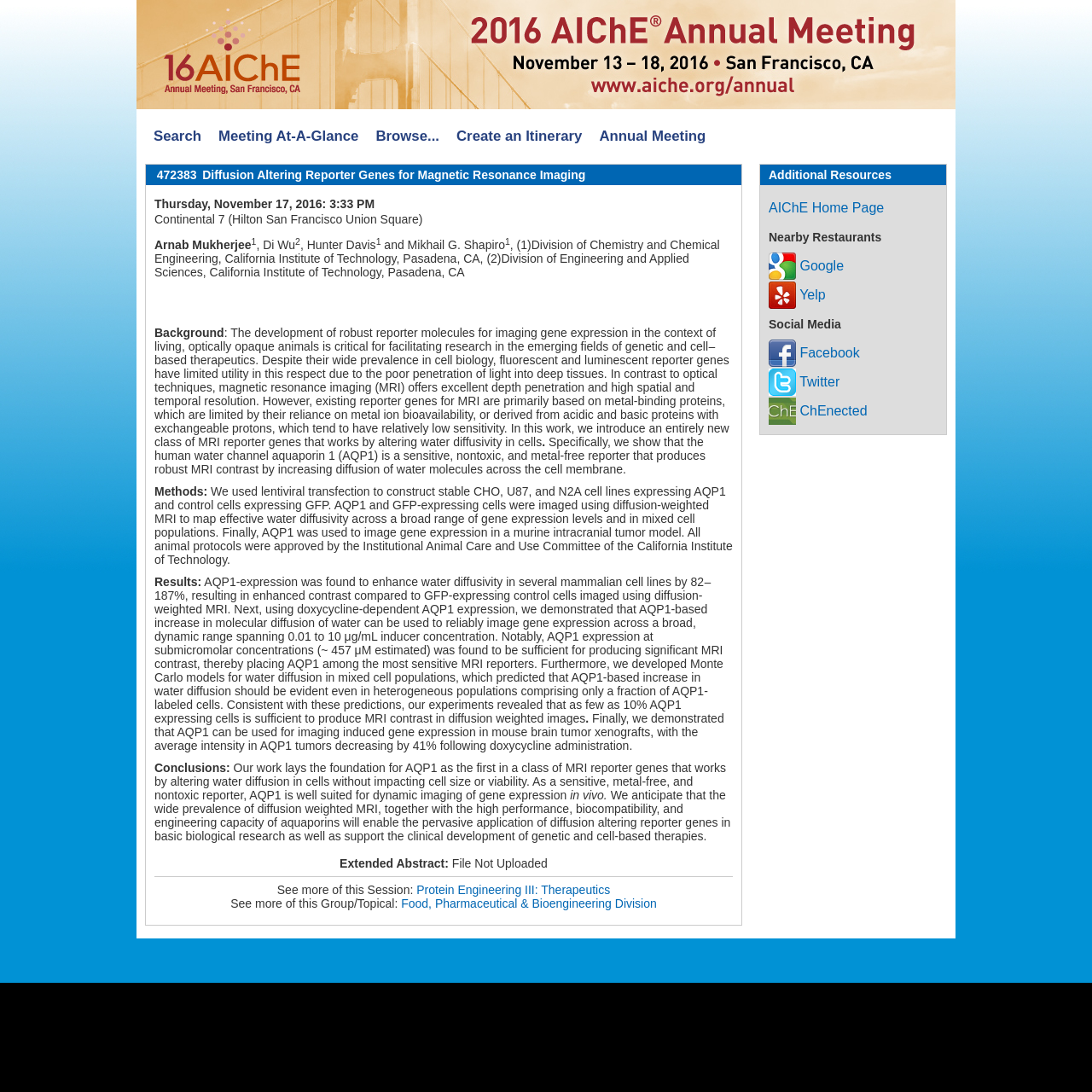What is the title of the abstract? Analyze the screenshot and reply with just one word or a short phrase.

Diffusion Altering Reporter Genes for Magnetic Resonance Imaging